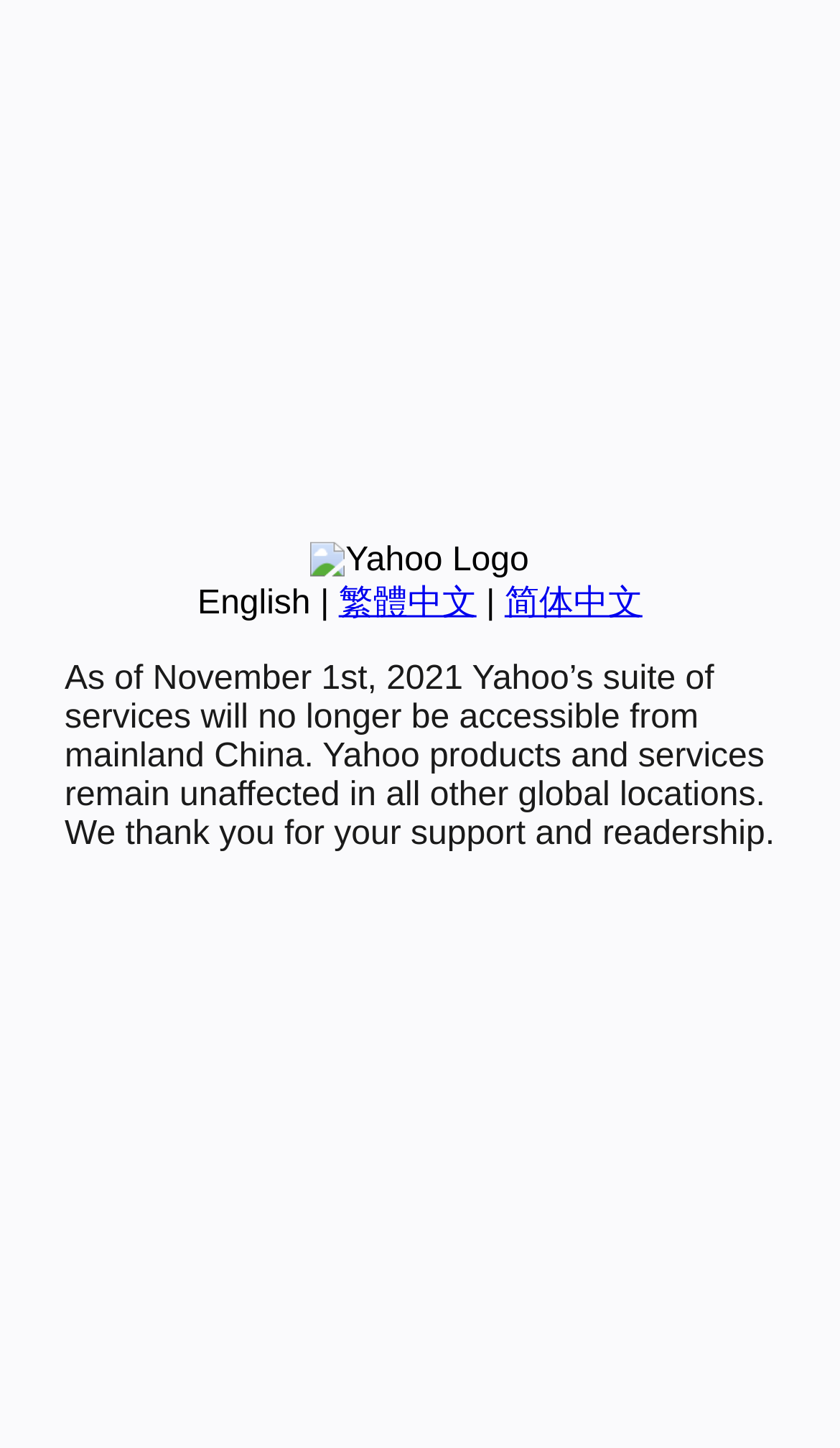Determine the bounding box coordinates in the format (top-left x, top-left y, bottom-right x, bottom-right y). Ensure all values are floating point numbers between 0 and 1. Identify the bounding box of the UI element described by: English

[0.235, 0.404, 0.37, 0.429]